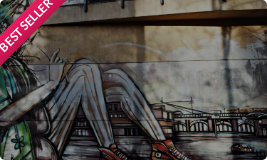What is the status of the 'Kreuzberg Street-Art & Graffiti Self-Guided Tour'?
Please respond to the question with a detailed and informative answer.

The caption highlights the tour as a 'BEST SELLER', indicating its popularity and success.